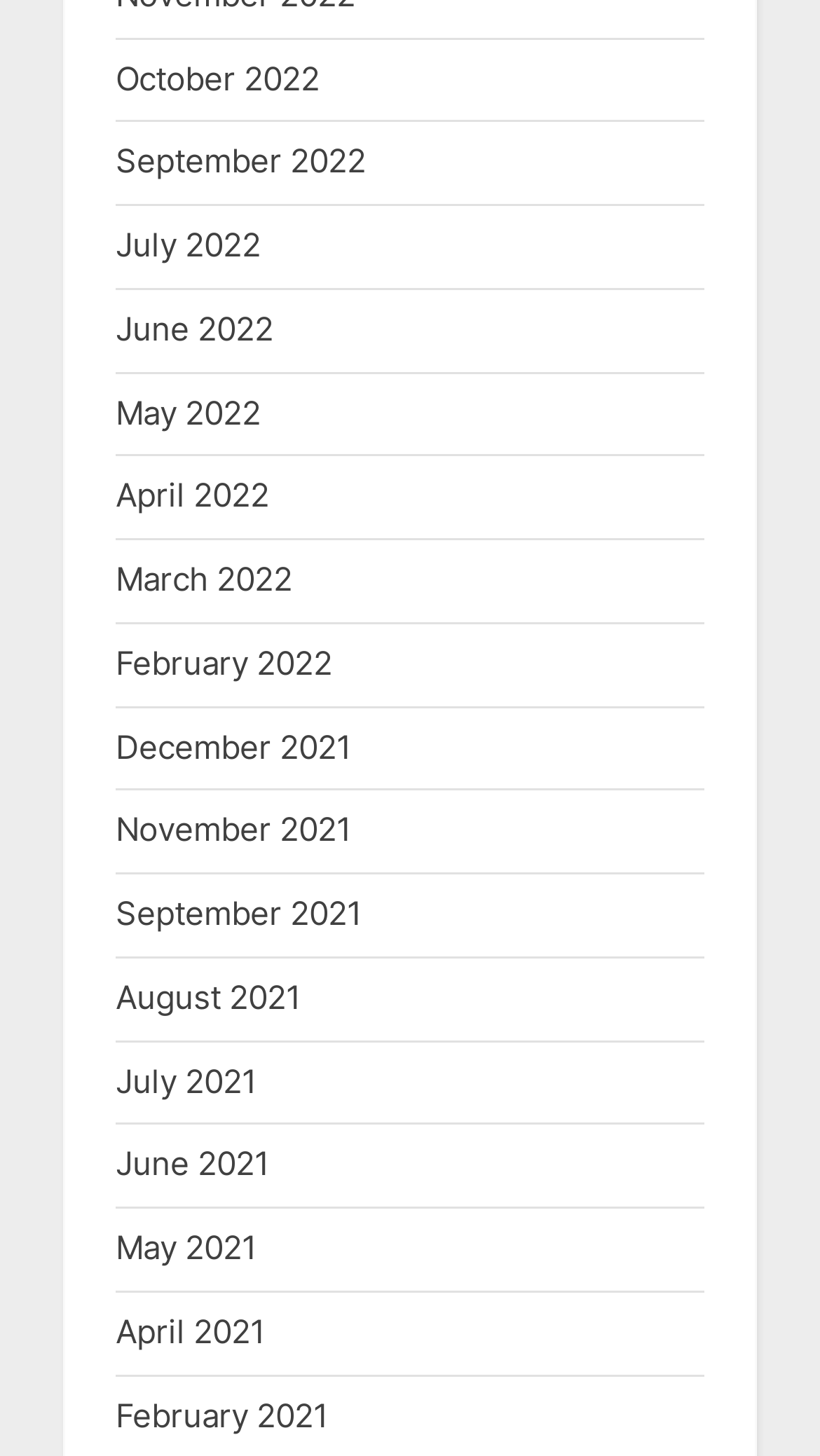Are the months listed in chronological order?
Provide a detailed answer to the question using information from the image.

I analyzed the list of links and found that the months are listed in descending order, with the most recent month at the top and the earliest month at the bottom, which suggests that they are in chronological order.